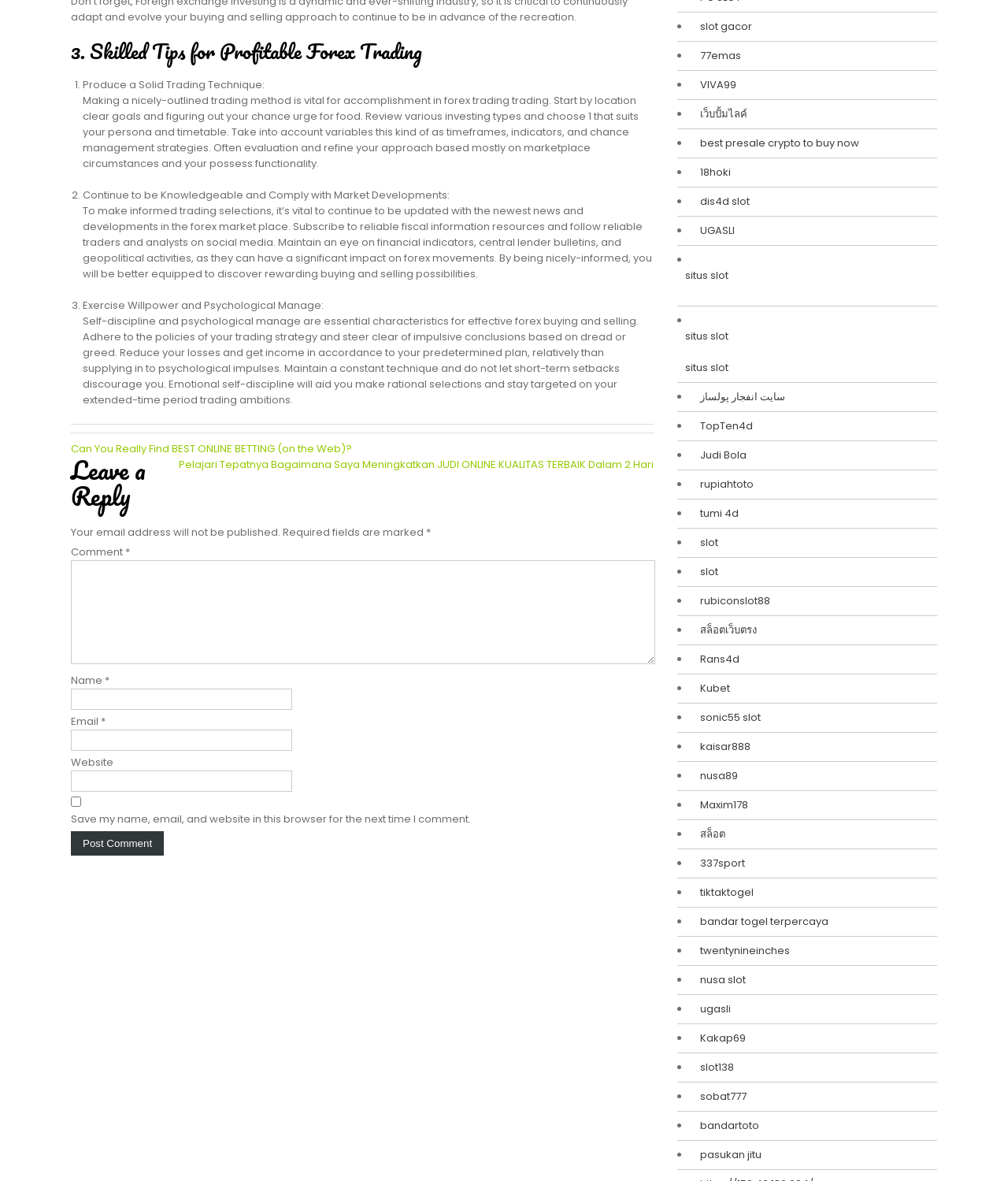Kindly determine the bounding box coordinates for the clickable area to achieve the given instruction: "Click on the 'slot gacor' link".

[0.687, 0.016, 0.746, 0.03]